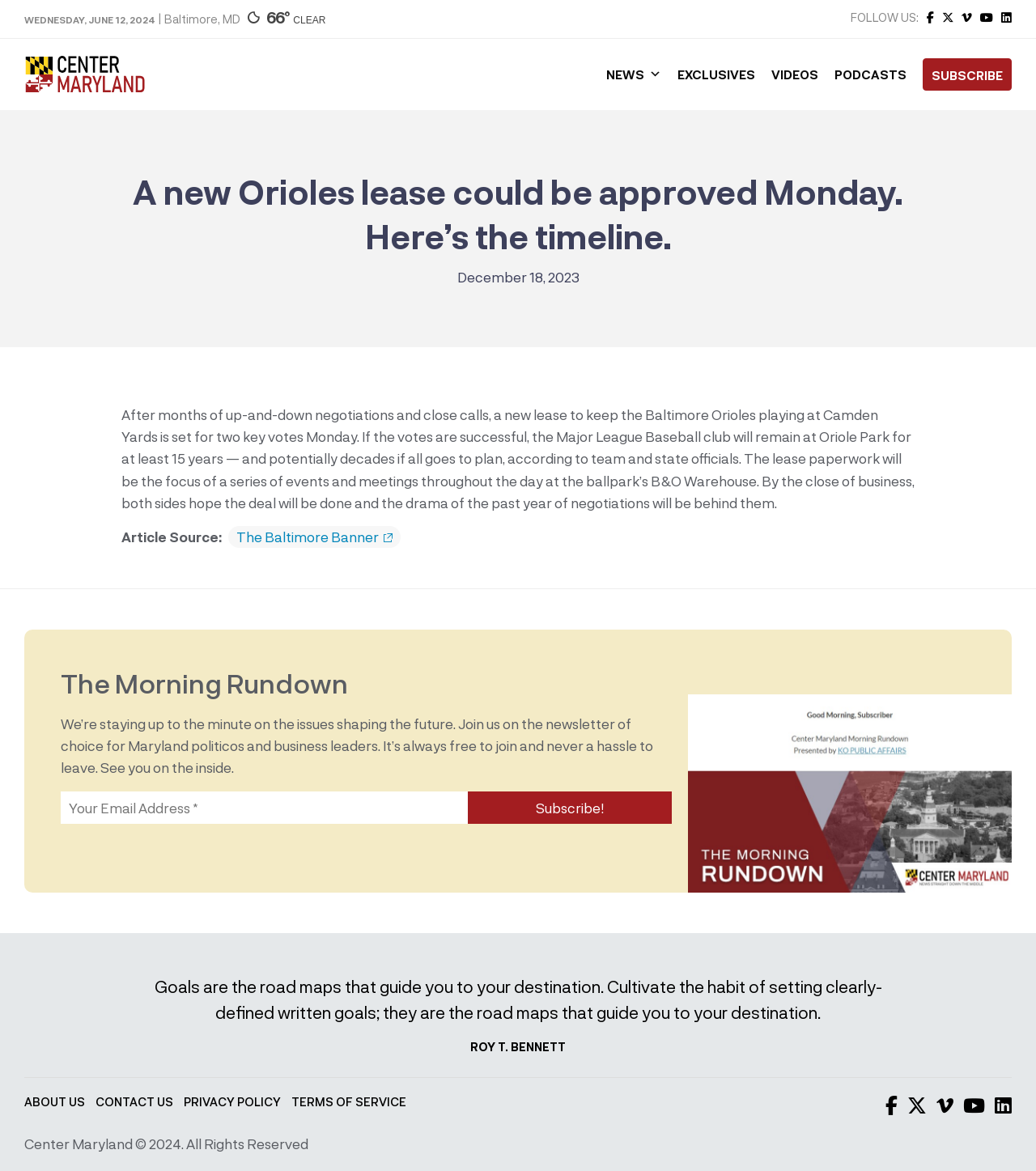Create a full and detailed caption for the entire webpage.

This webpage appears to be a news website, with a focus on providing balanced and unbiased news. At the top of the page, there is a header section that displays the current date, temperature, and weather conditions. Below this, there is a navigation menu with links to various sections of the website, including News, Exclusives, Videos, Podcasts, and Subscribe.

The main content of the page is an article about a new Orioles lease being approved, with a heading that summarizes the article's content. The article itself is divided into sections, with a brief summary at the top and a longer, more detailed section below. There is also a link to the article's source, The Baltimore Banner.

To the right of the article, there is a section promoting the website's newsletter, The Morning Rundown, with a brief description and a call to action to subscribe. Below this, there is a quote from Roy T. Bennett about the importance of setting goals.

At the bottom of the page, there is a footer section with links to various pages, including About Us, Contact Us, Privacy Policy, and Terms of Service. There are also social media links and a copyright notice.

Throughout the page, there are several images, including a logo at the top left and a banner image at the bottom. The overall layout is clean and easy to navigate, with clear headings and concise text.